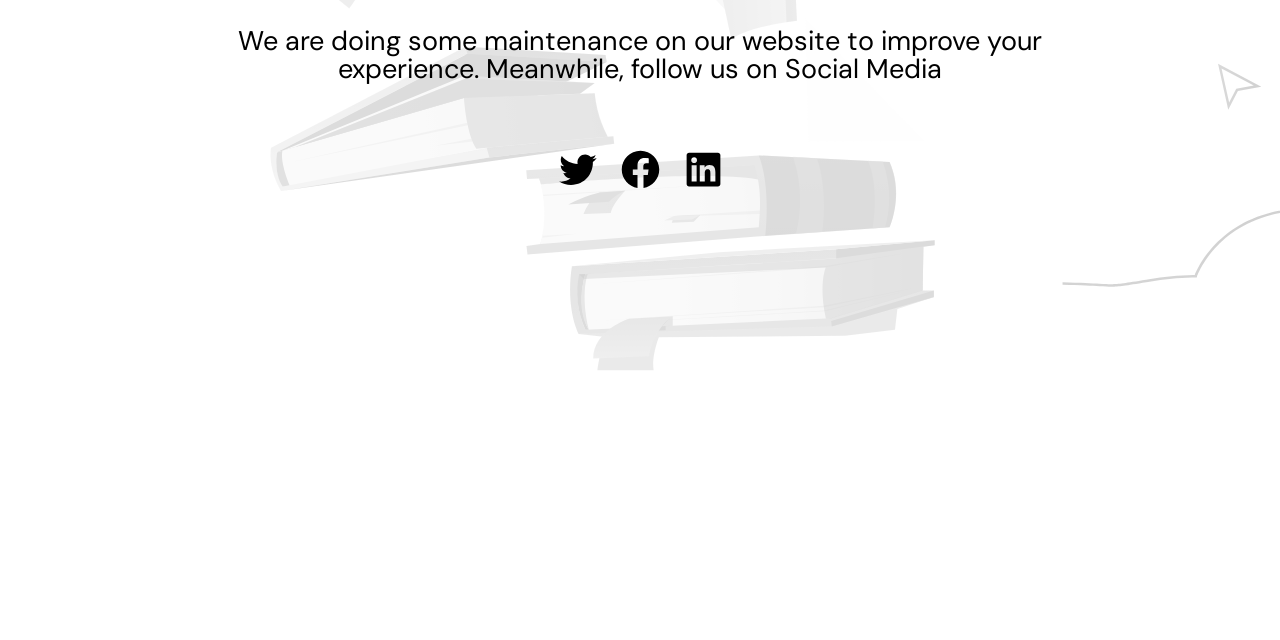Please find the bounding box coordinates in the format (top-left x, top-left y, bottom-right x, bottom-right y) for the given element description. Ensure the coordinates are floating point numbers between 0 and 1. Description: Twitter

[0.433, 0.229, 0.468, 0.3]